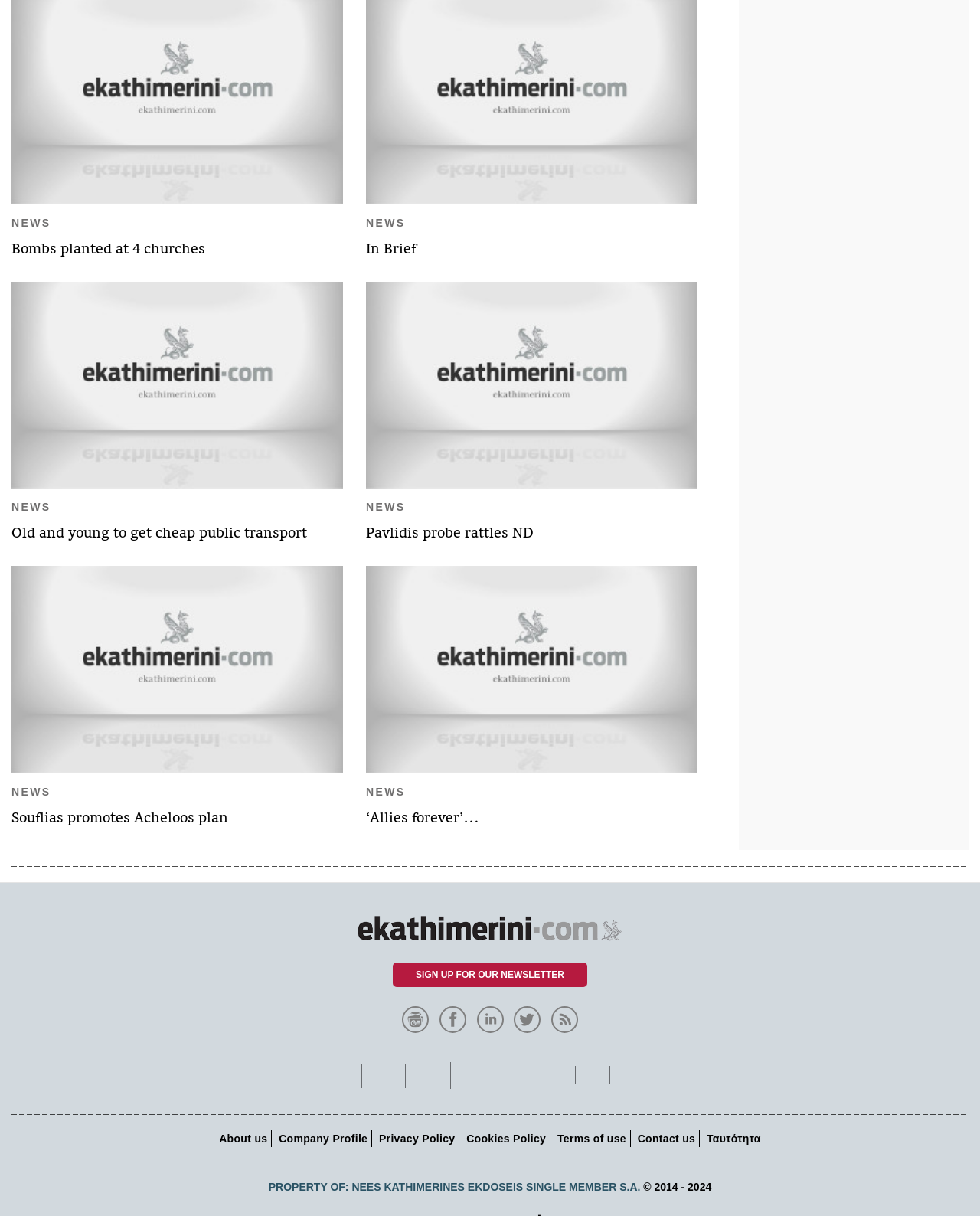Please identify the bounding box coordinates of the element that needs to be clicked to perform the following instruction: "Sign up for the newsletter".

[0.401, 0.792, 0.599, 0.812]